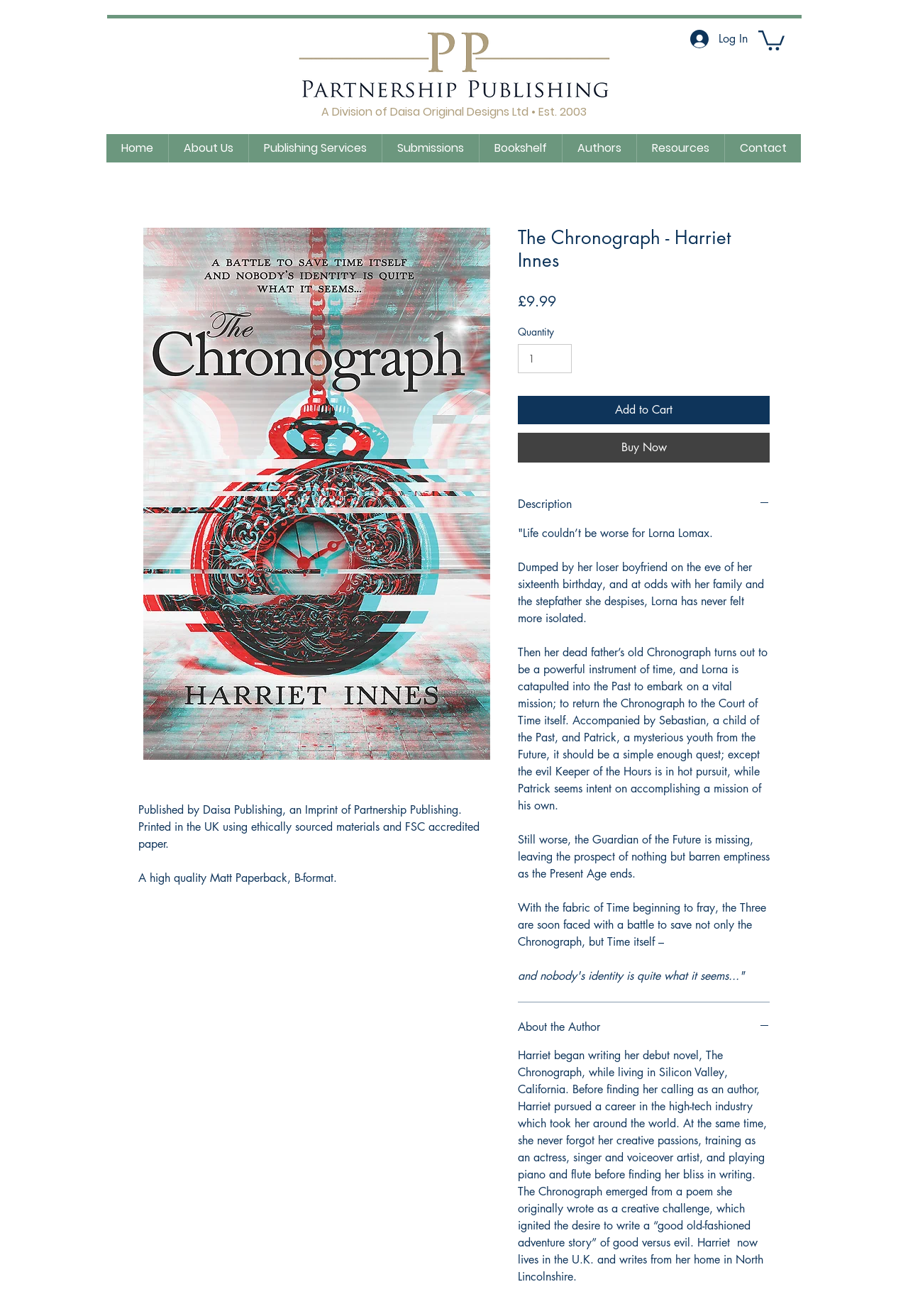Who is the author of the book? Please answer the question using a single word or phrase based on the image.

Harriet Innes